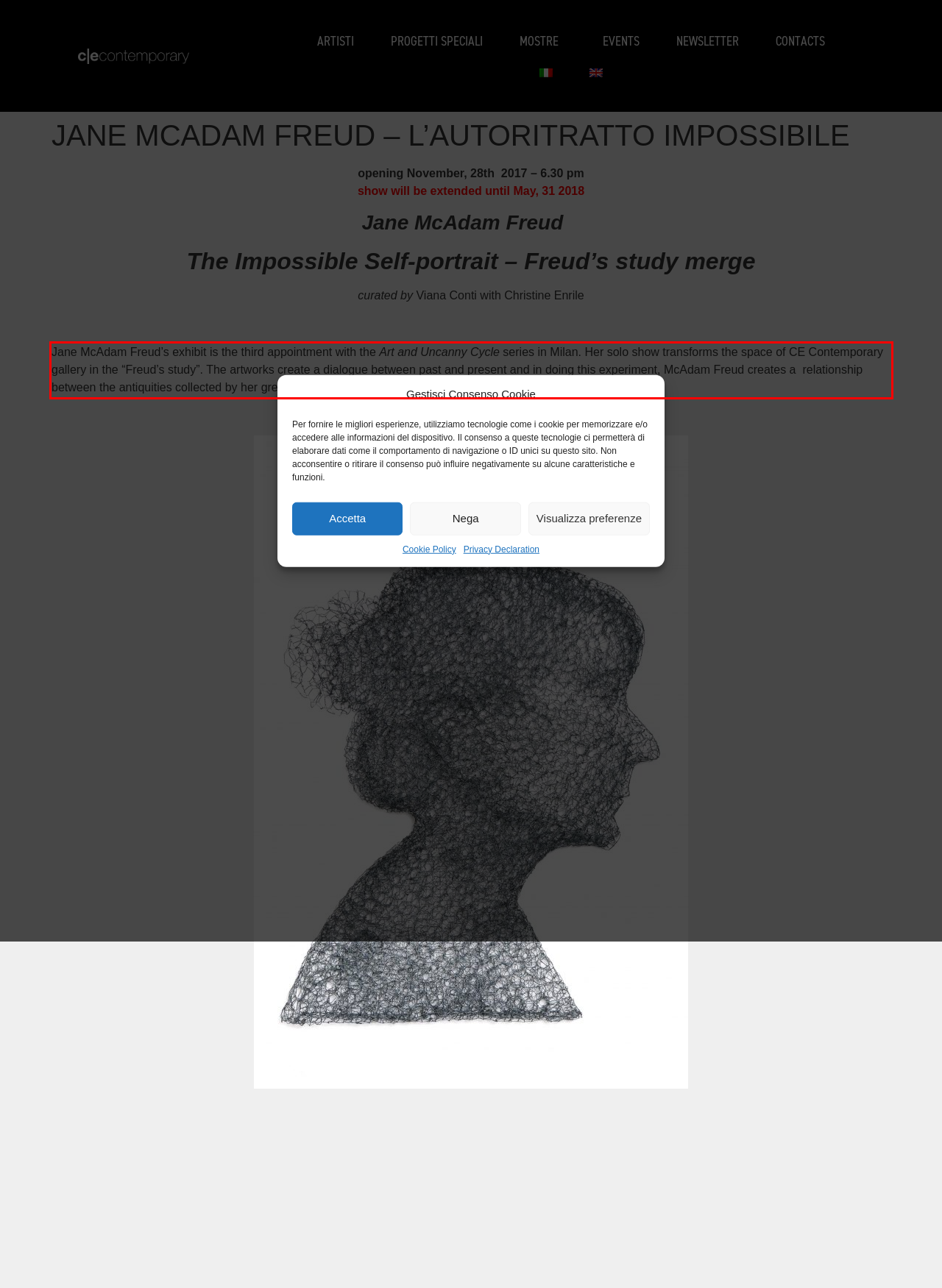Look at the webpage screenshot and recognize the text inside the red bounding box.

Jane McAdam Freud’s exhibit is the third appointment with the Art and Uncanny Cycle series in Milan. Her solo show transforms the space of CE Contemporary gallery in the “Freud’s study”. The artworks create a dialogue between past and present and in doing this experiment, McAdam Freud creates a relationship between the antiquities collected by her great-grandfather, Sigmund Freud, and the works of the artist herself.